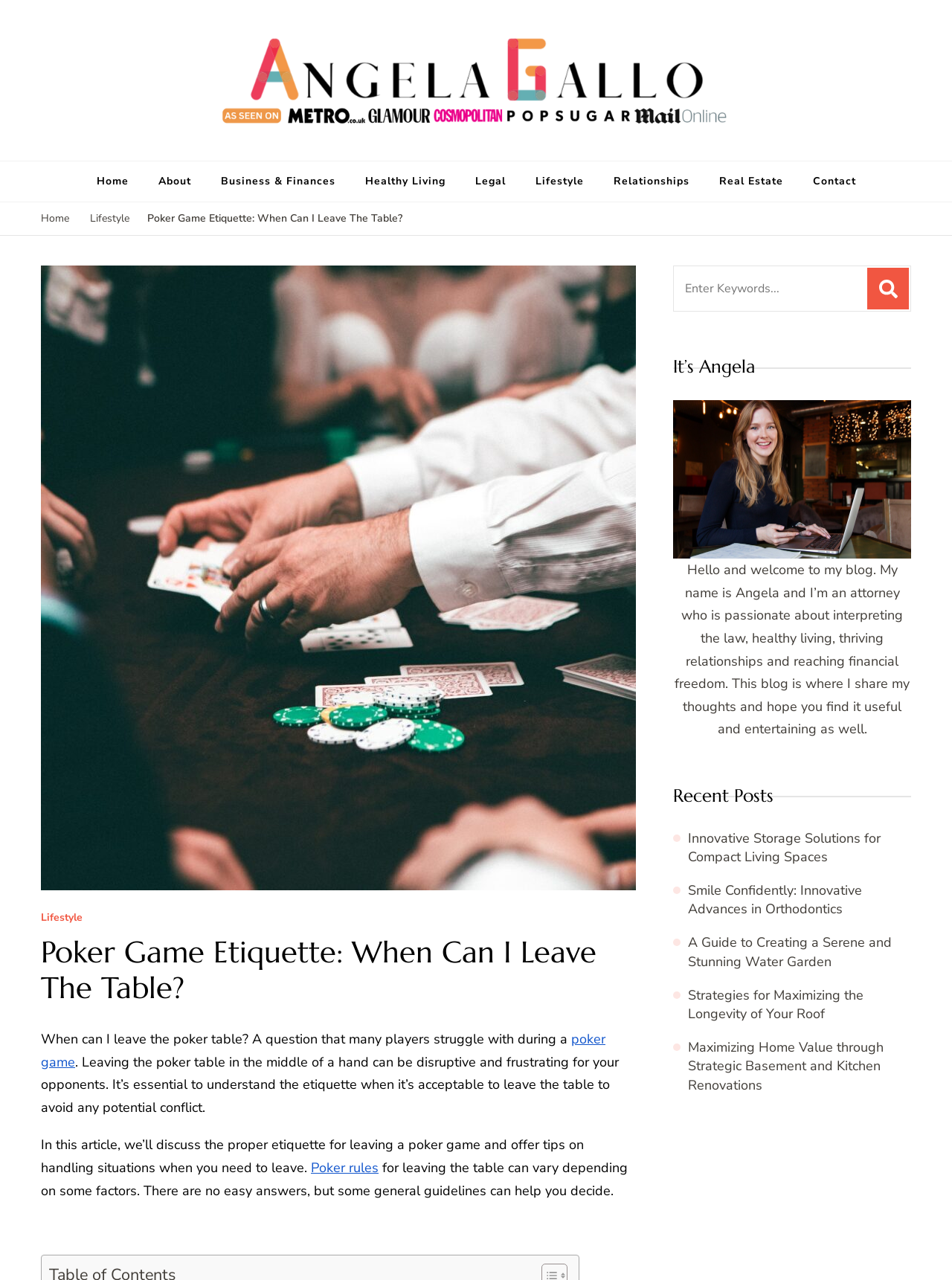What is the name of the blog author?
Look at the image and answer the question using a single word or phrase.

Angela